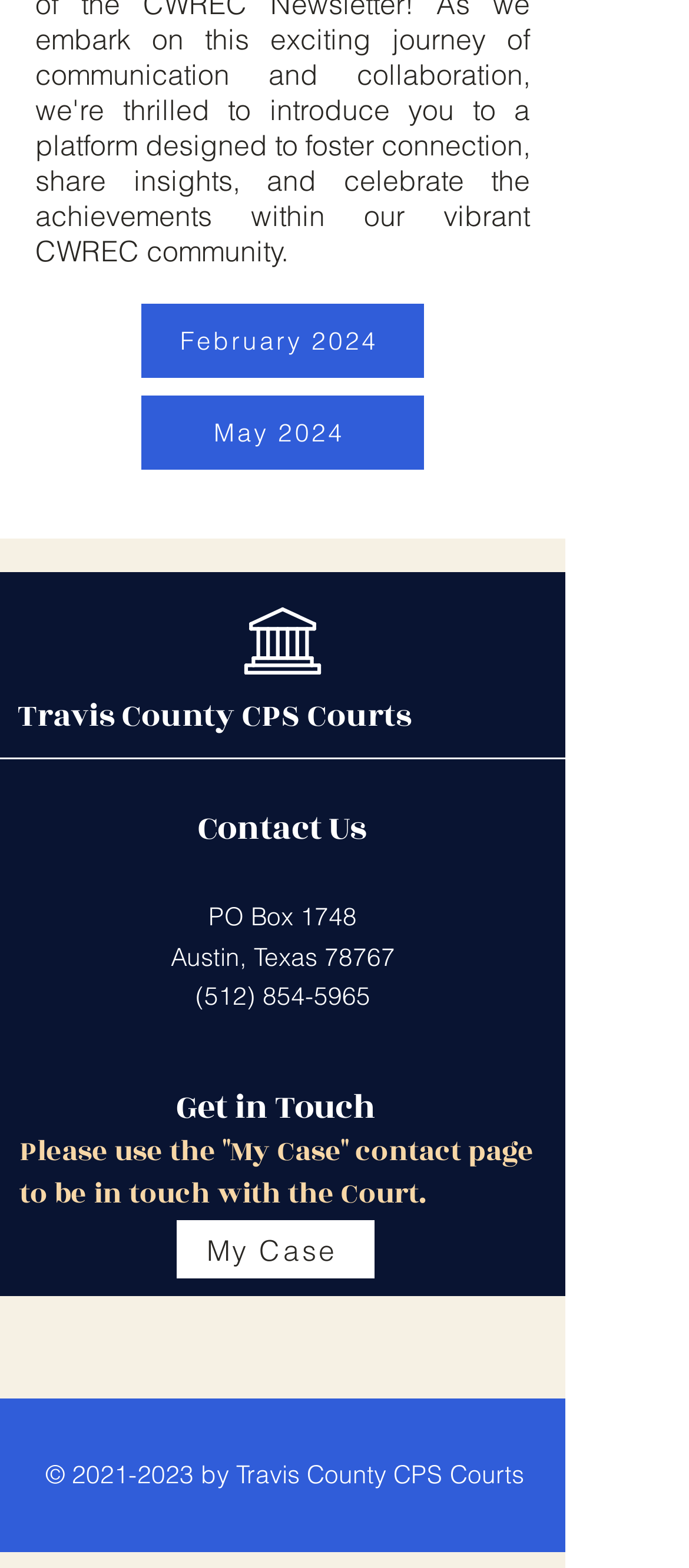Determine the bounding box for the UI element described here: "Specials".

None